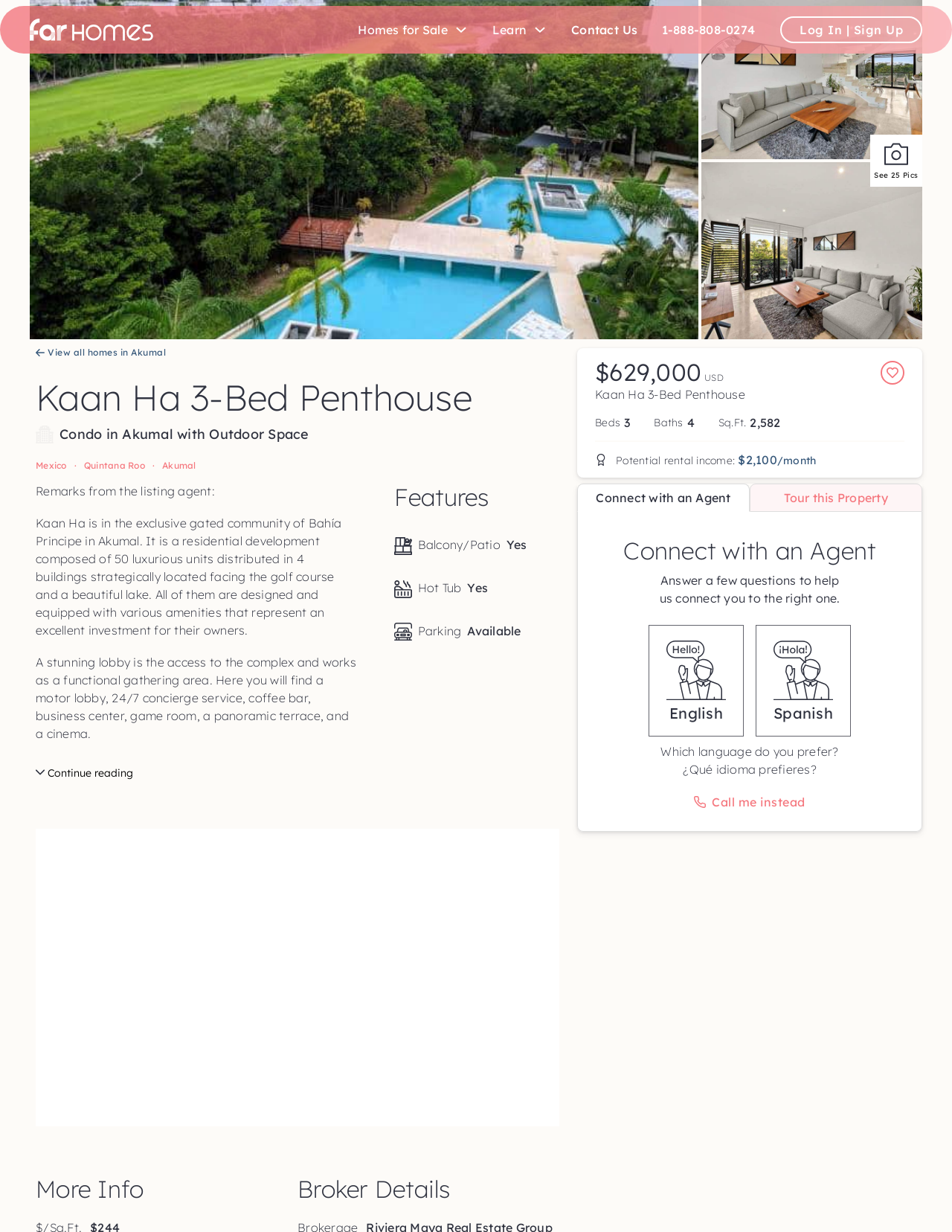Locate the bounding box coordinates of the area that needs to be clicked to fulfill the following instruction: "View WARATAH BUMPER STICKER". The coordinates should be in the format of four float numbers between 0 and 1, namely [left, top, right, bottom].

None